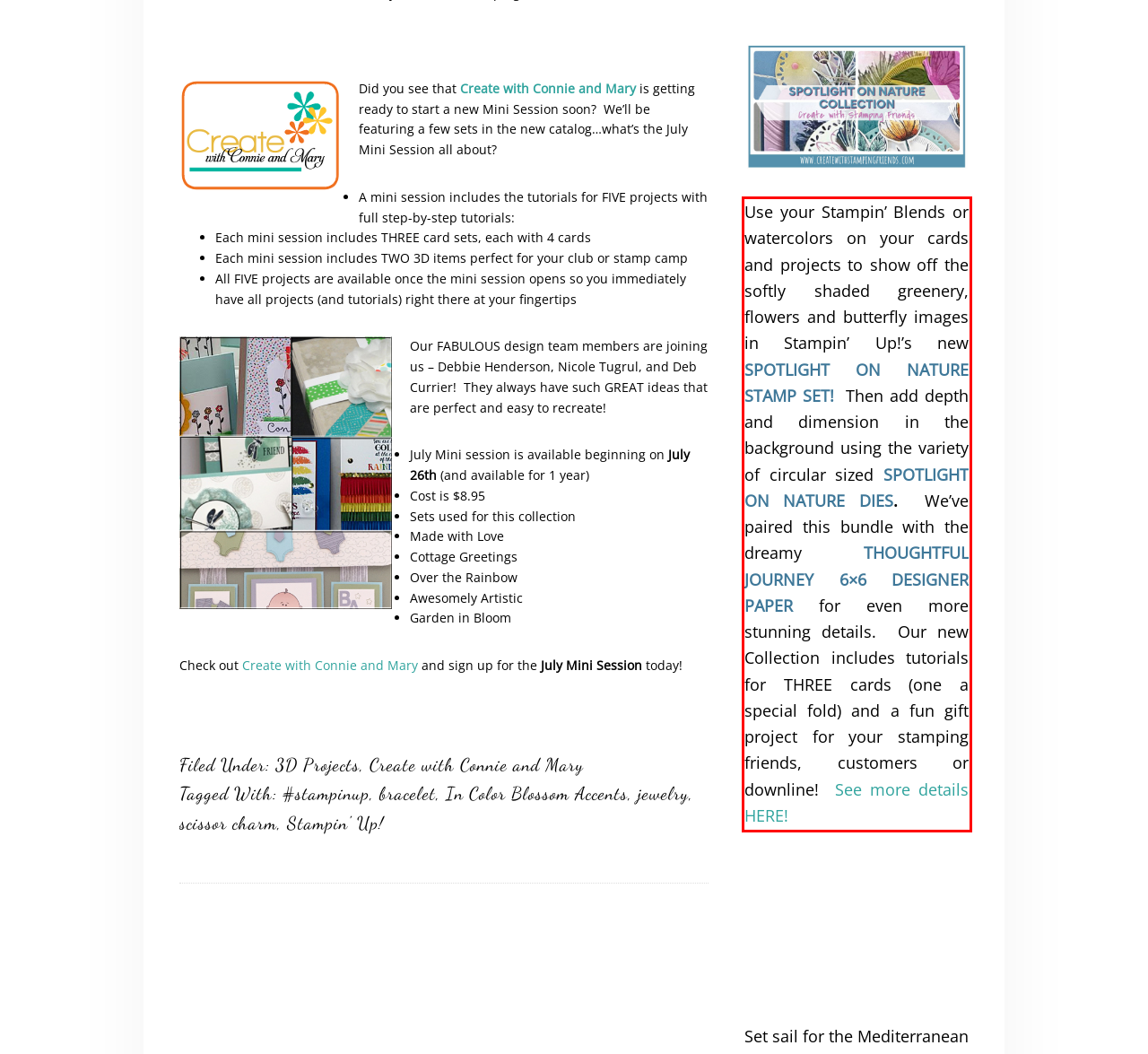Please analyze the provided webpage screenshot and perform OCR to extract the text content from the red rectangle bounding box.

Use your Stampin’ Blends or watercolors on your cards and projects to show off the softly shaded greenery, flowers and butterfly images in Stampin’ Up!’s new SPOTLIGHT ON NATURE STAMP SET! Then add depth and dimension in the background using the variety of circular sized SPOTLIGHT ON NATURE DIES. We’ve paired this bundle with the dreamy THOUGHTFUL JOURNEY 6×6 DESIGNER PAPER for even more stunning details. Our new Collection includes tutorials for THREE cards (one a special fold) and a fun gift project for your stamping friends, customers or downline! See more details HERE!